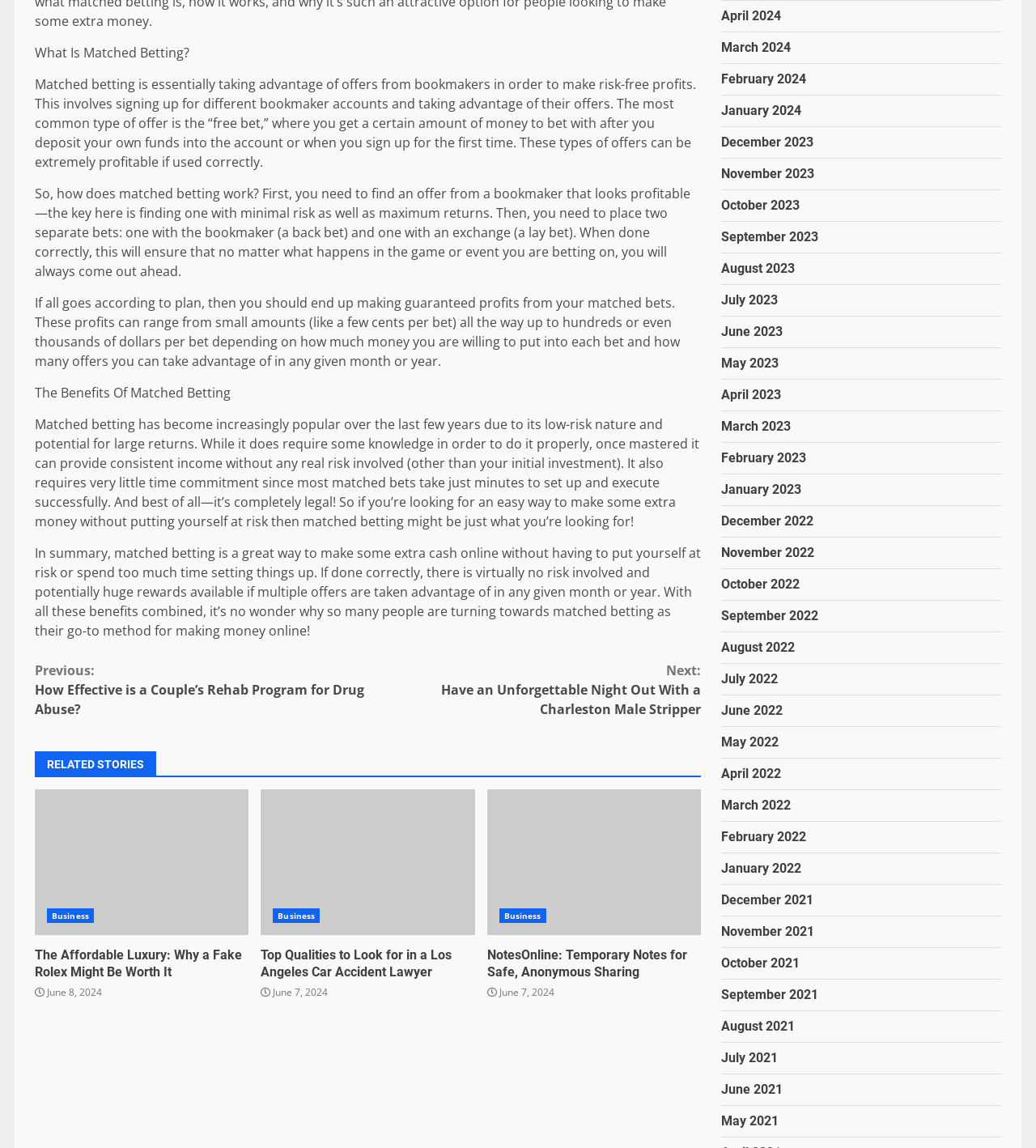Please answer the following question using a single word or phrase: 
How long does it take to set up a matched bet?

Minutes